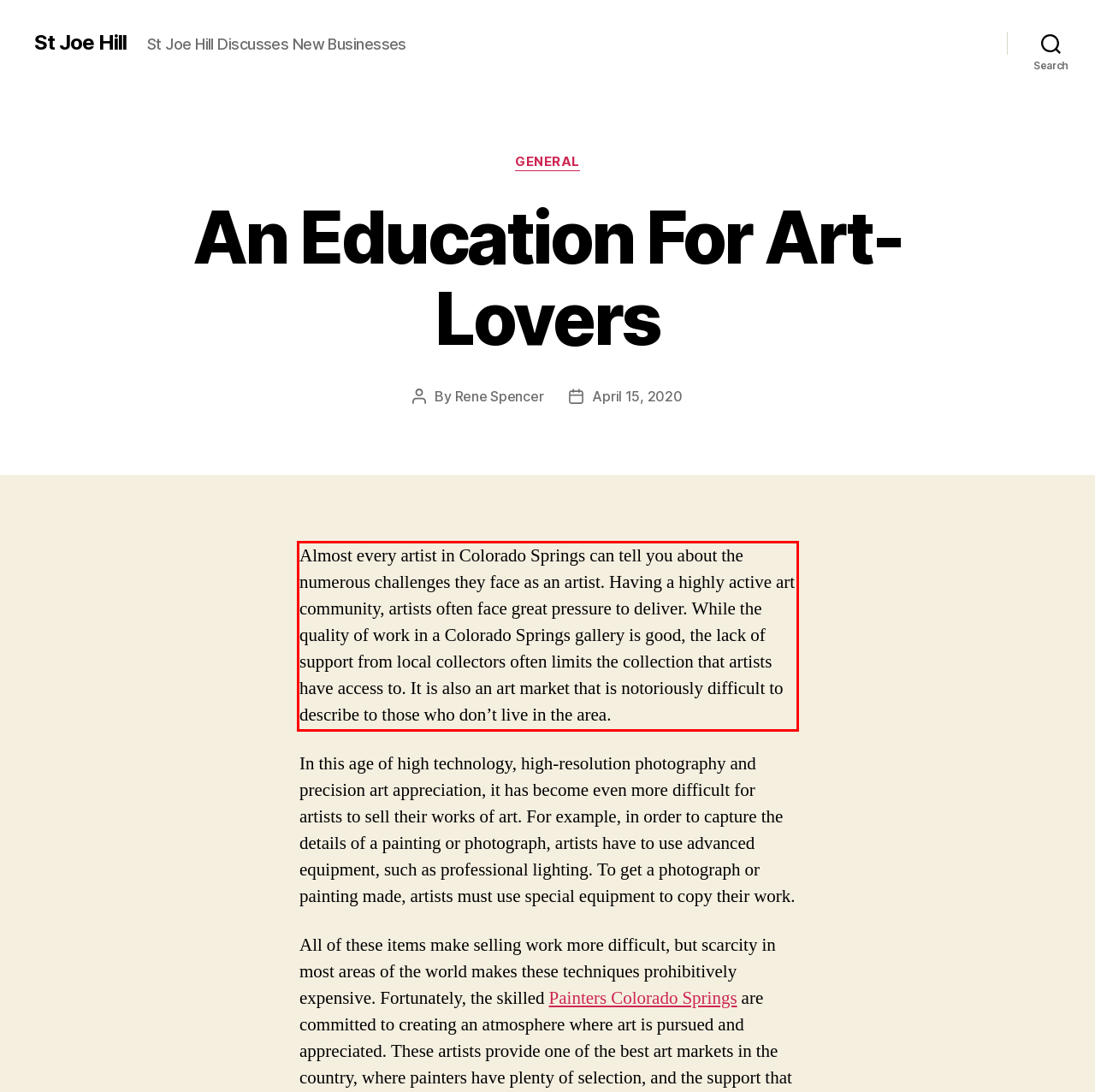Look at the webpage screenshot and recognize the text inside the red bounding box.

Almost every artist in Colorado Springs can tell you about the numerous challenges they face as an artist. Having a highly active art community, artists often face great pressure to deliver. While the quality of work in a Colorado Springs gallery is good, the lack of support from local collectors often limits the collection that artists have access to. It is also an art market that is notoriously difficult to describe to those who don’t live in the area.